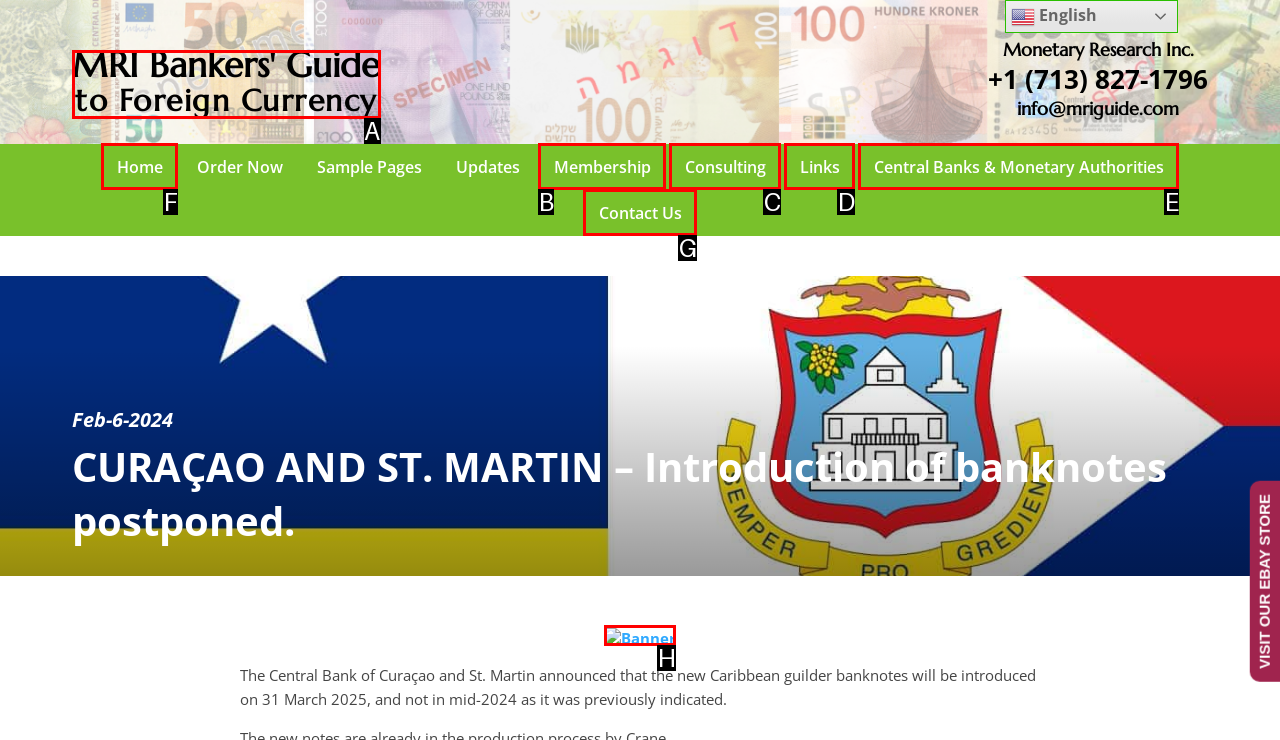Find the option you need to click to complete the following instruction: View the 'Recent Posts'
Answer with the corresponding letter from the choices given directly.

None